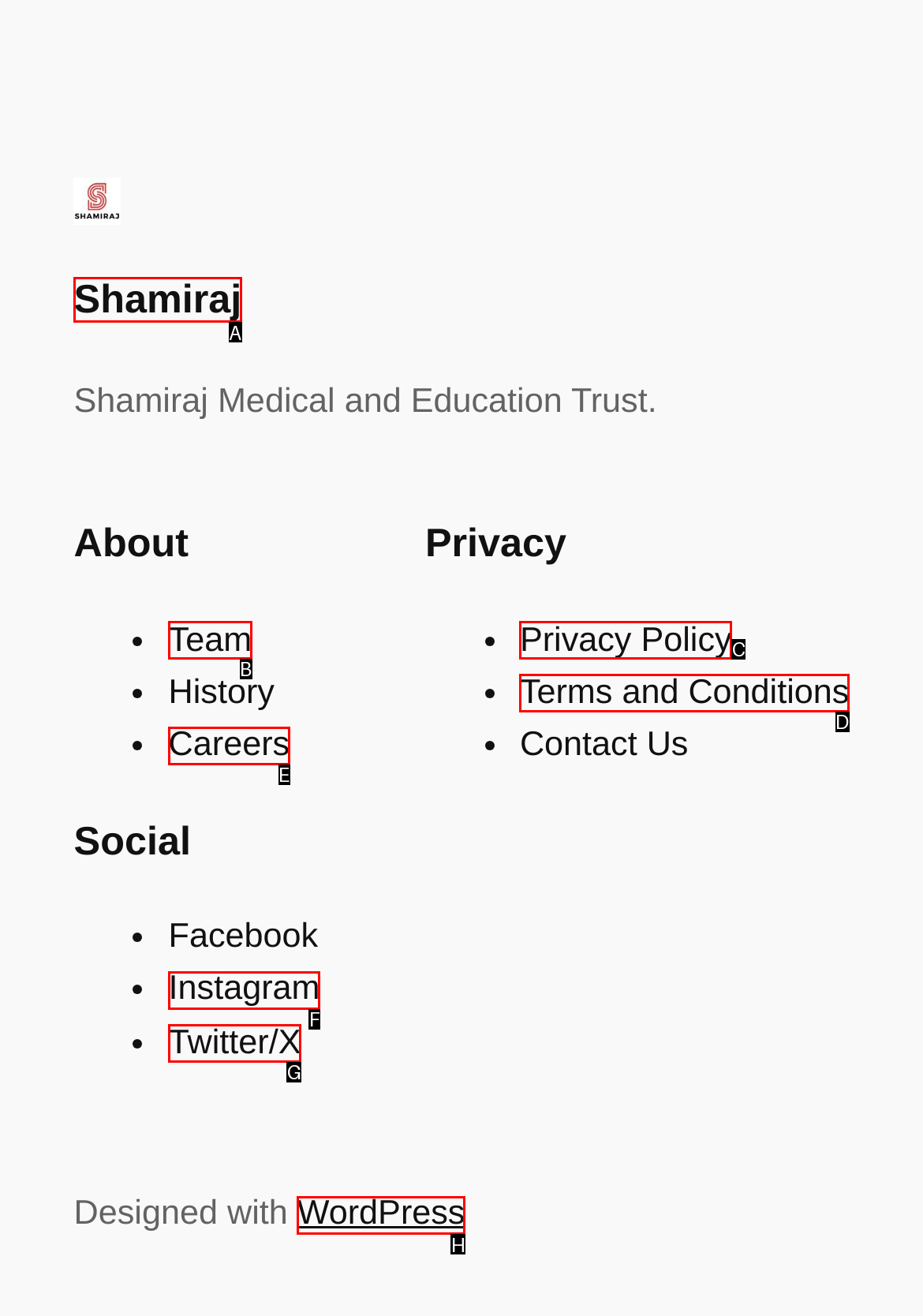Which option should be clicked to execute the following task: Check out WordPress? Respond with the letter of the selected option.

H